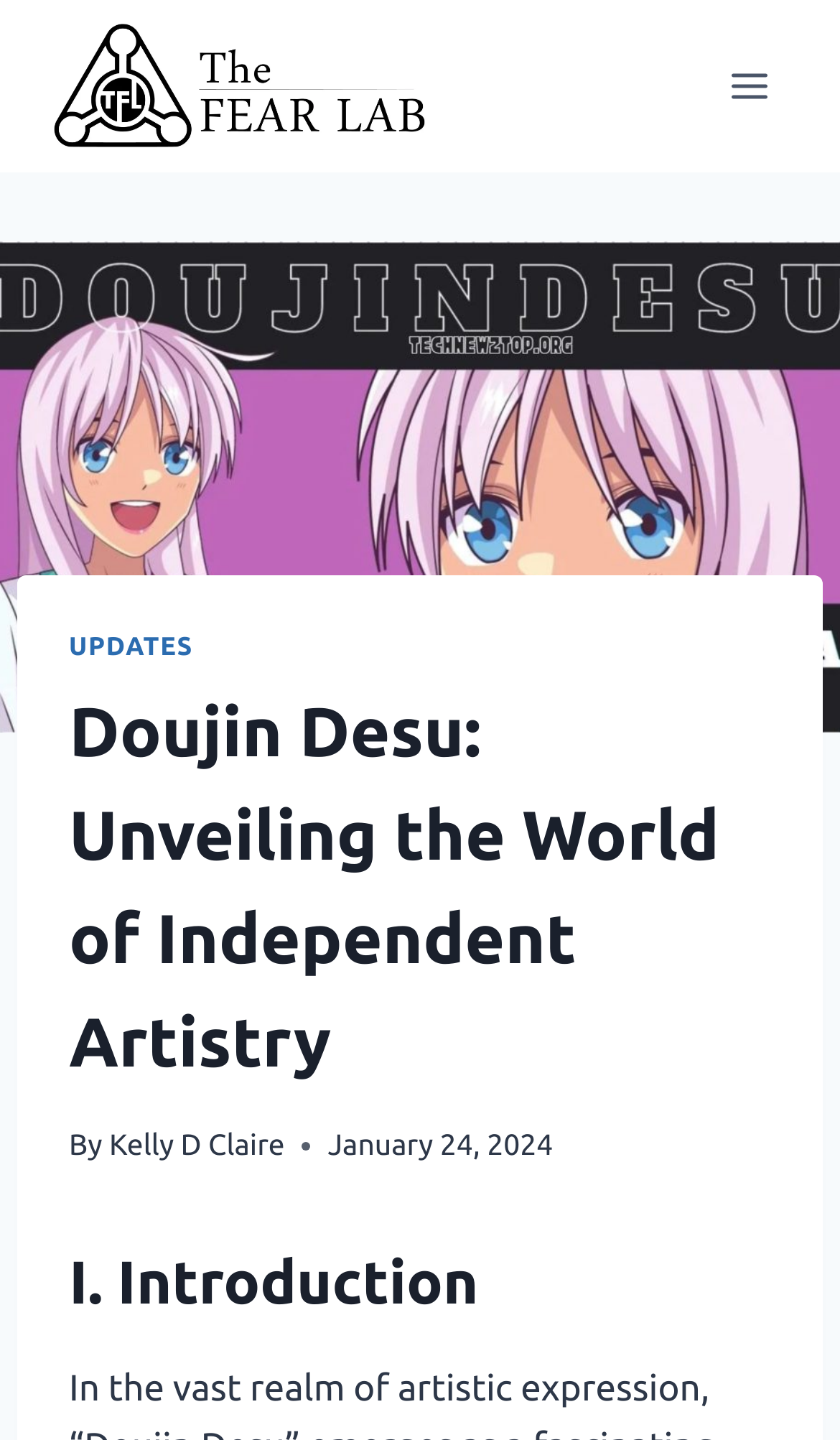Please look at the image and answer the question with a detailed explanation: What is the name of the author?

The author's name is mentioned below the main heading, and it is a link with the text 'Kelly D Claire'.